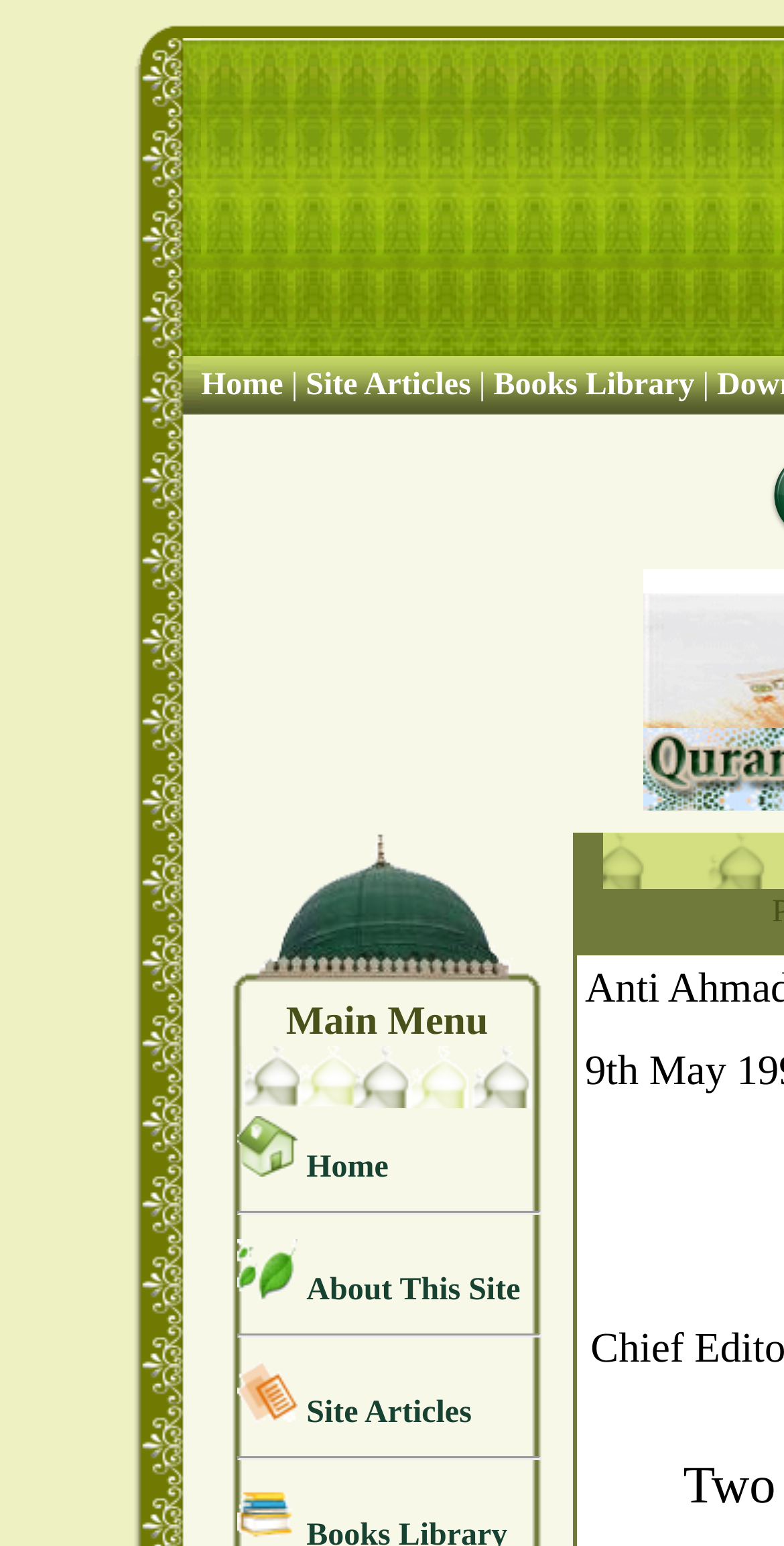Please reply to the following question with a single word or a short phrase:
How many images are there in the main menu?

5